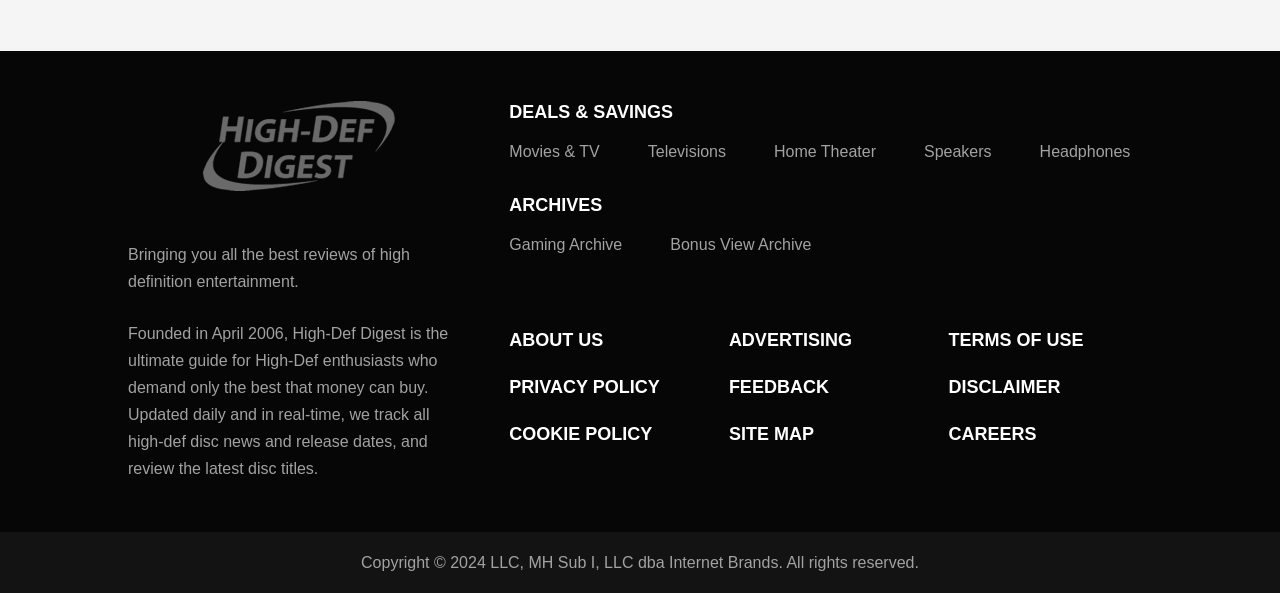What type of content can be found in the 'Movies & TV' section?
Answer the question in as much detail as possible.

Given the context of the website and the presence of links to 'Movies & TV', 'Televisions', and 'Home Theater', it is likely that the 'Movies & TV' section contains reviews and news about high-definition movies and TV shows.